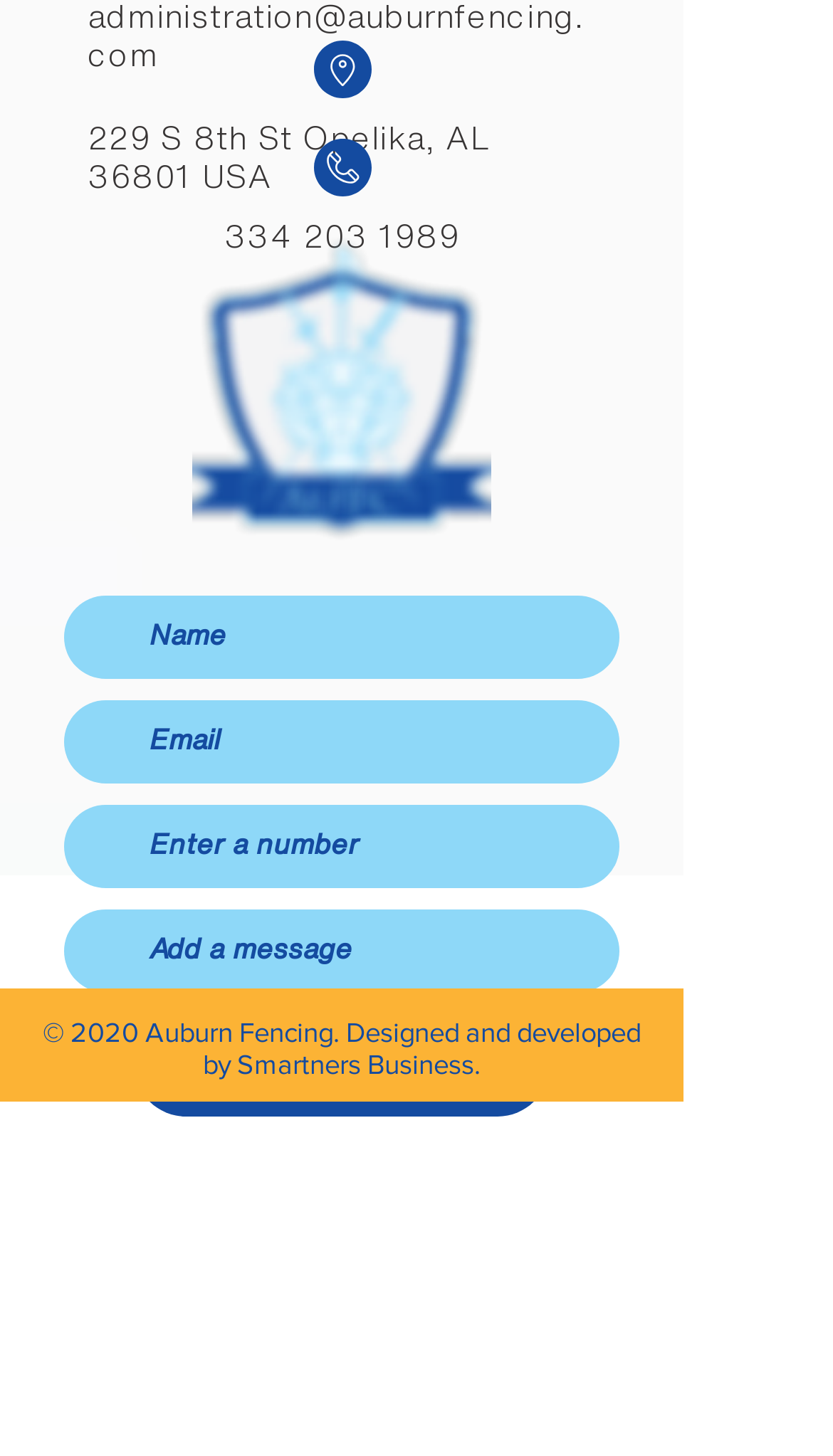Find the bounding box of the UI element described as: "aria-label="Email" name="email" placeholder="Email"". The bounding box coordinates should be given as four float values between 0 and 1, i.e., [left, top, right, bottom].

[0.077, 0.481, 0.744, 0.539]